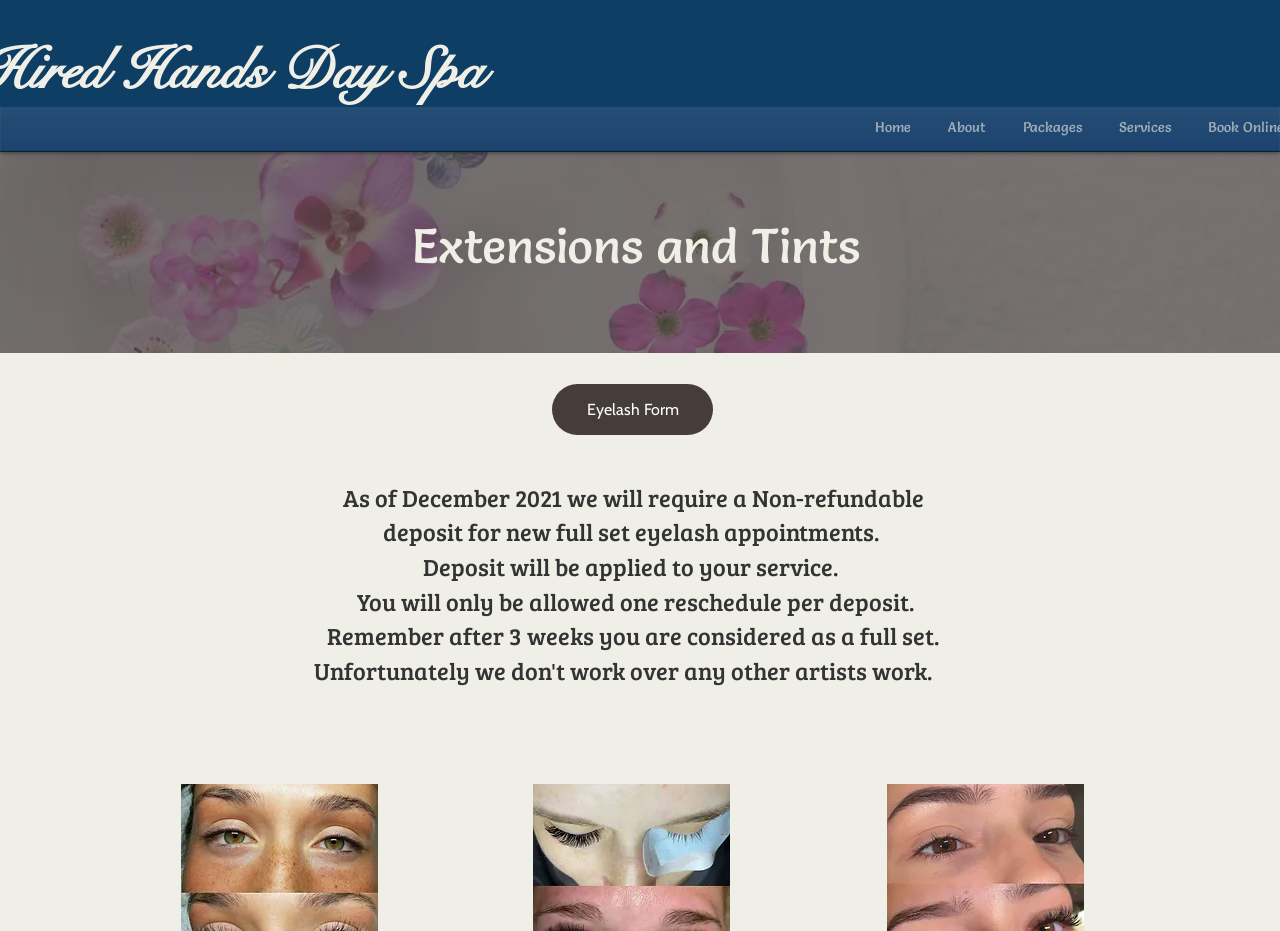Predict the bounding box of the UI element based on this description: "Packages".

[0.784, 0.126, 0.859, 0.147]